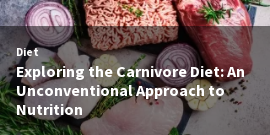What is featured in the background of the title card? Look at the image and give a one-word or short phrase answer.

Array of meats